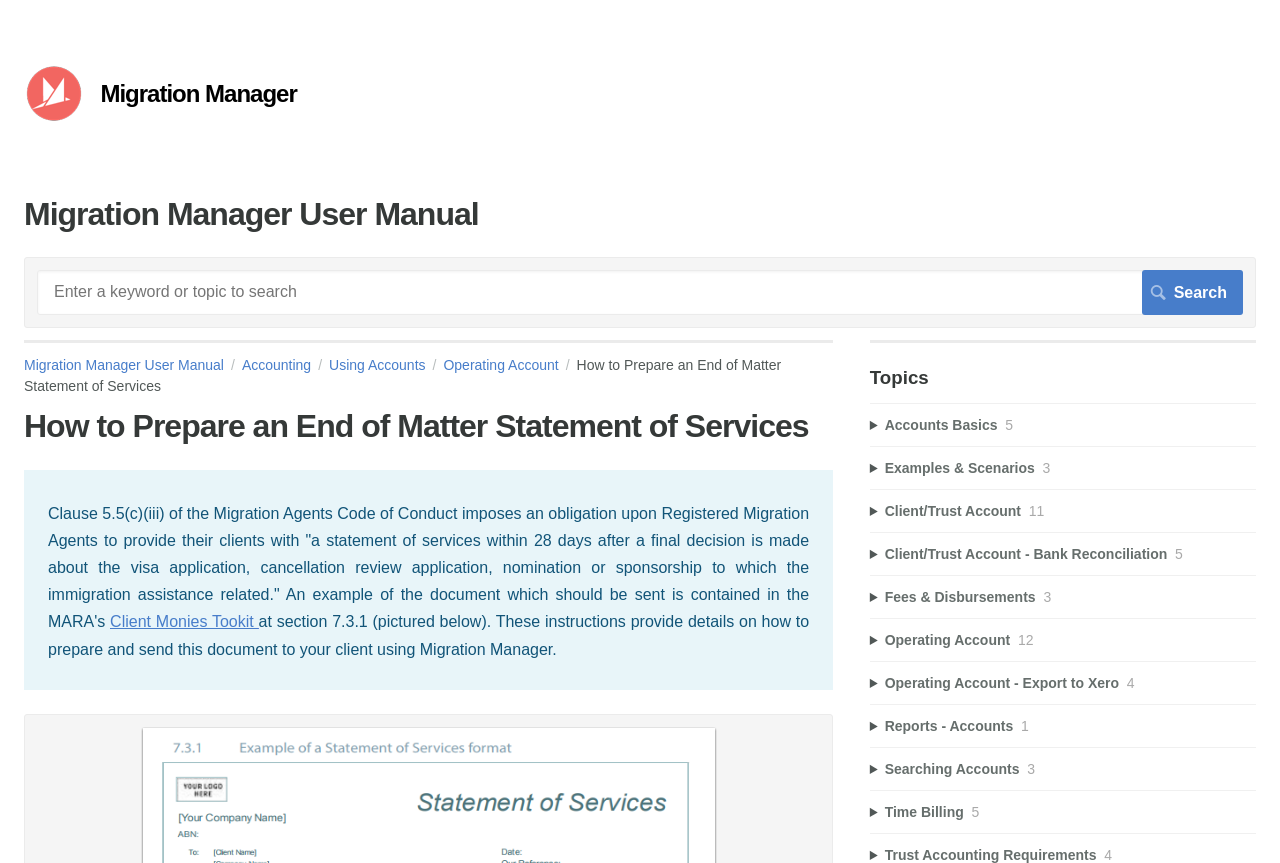Using the webpage screenshot, find the UI element described by Operating Account. Provide the bounding box coordinates in the format (top-left x, top-left y, bottom-right x, bottom-right y), ensuring all values are floating point numbers between 0 and 1.

[0.346, 0.413, 0.45, 0.432]